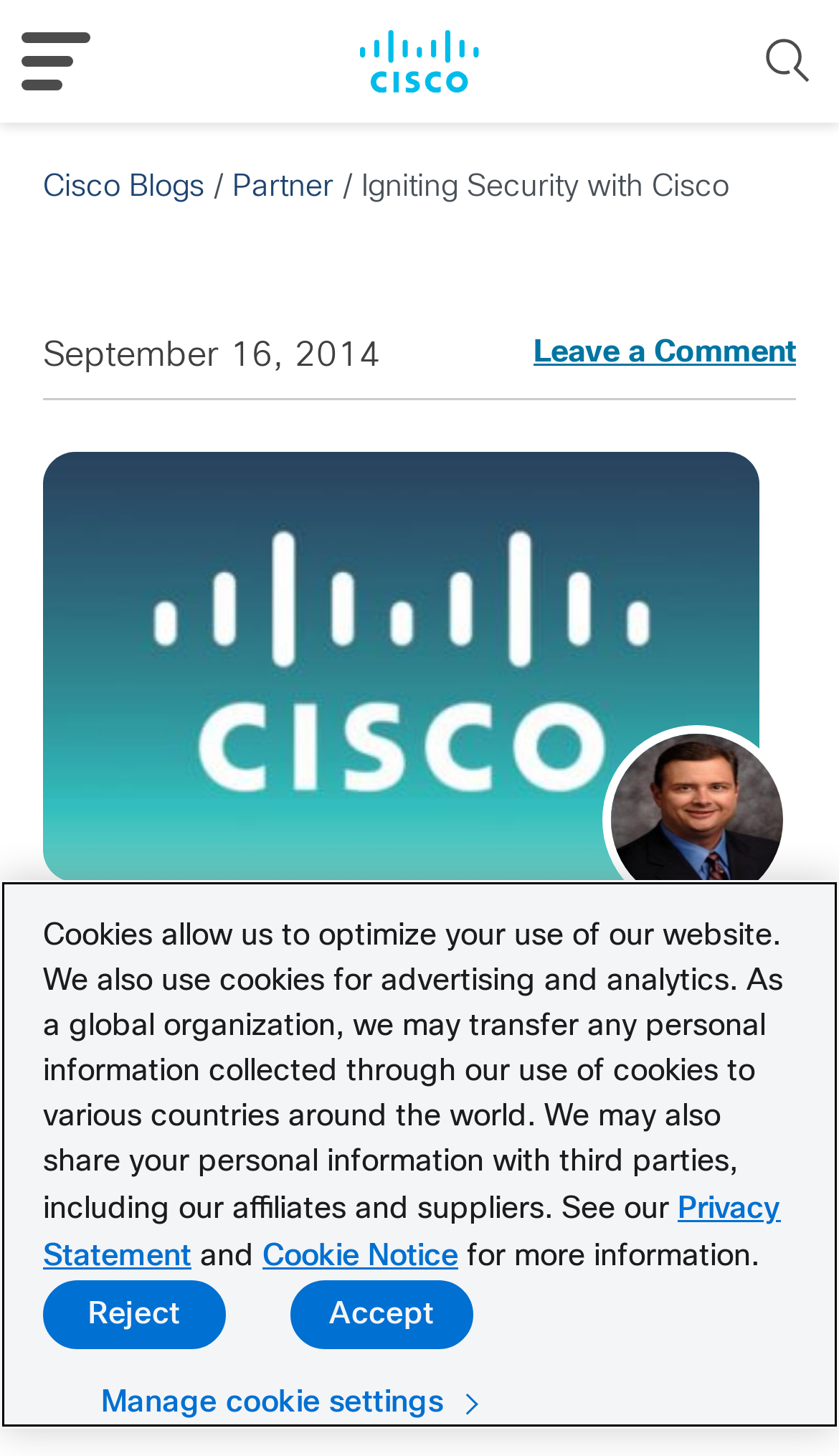Describe all the key features and sections of the webpage thoroughly.

The webpage is titled "Igniting Security with Cisco - Cisco Blogs" and appears to be a blog post. At the top left, there is a link to "Cisco Blogs" accompanied by an image with the same name. Next to it, there is a "MENU" button. On the top right, there is a "Search" button with an image, and a link to "Cisco Blogs" again.

Below the top section, there is a horizontal navigation menu with links to "Cisco Blogs", a separator, and a link to "Partner". The main content area has a header section with the title "Igniting Security with Cisco" and a subheading "September 16, 2014". There is also a "Leave a Comment" link and a horizontal separator.

The main content is divided into sections. The first section has an image of an avatar and a link to "Partner" with a heading. The next section has a heading "Igniting Security with Cisco" and a subheading "1 min read". There is also a link to the author "Al Jacobellis".

At the bottom of the page, there is a "Cookie banner" section with a privacy notice. The notice explains how cookies are used on the website and provides links to the "Privacy Statement" and "Cookie Notice". There are also three buttons: "Manage cookie settings", "Reject", and "Accept".